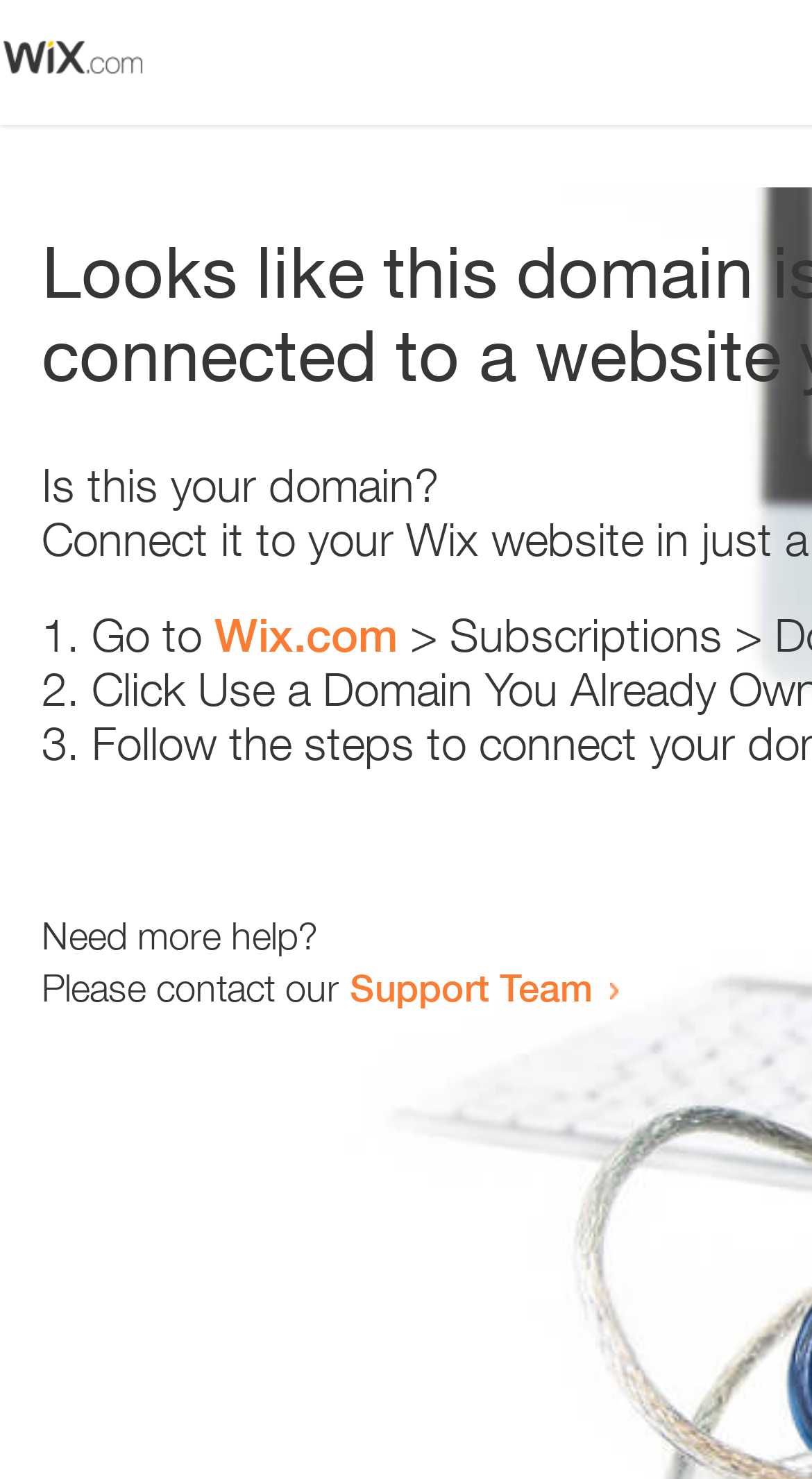How many list items are there?
Using the image, answer in one word or phrase.

3